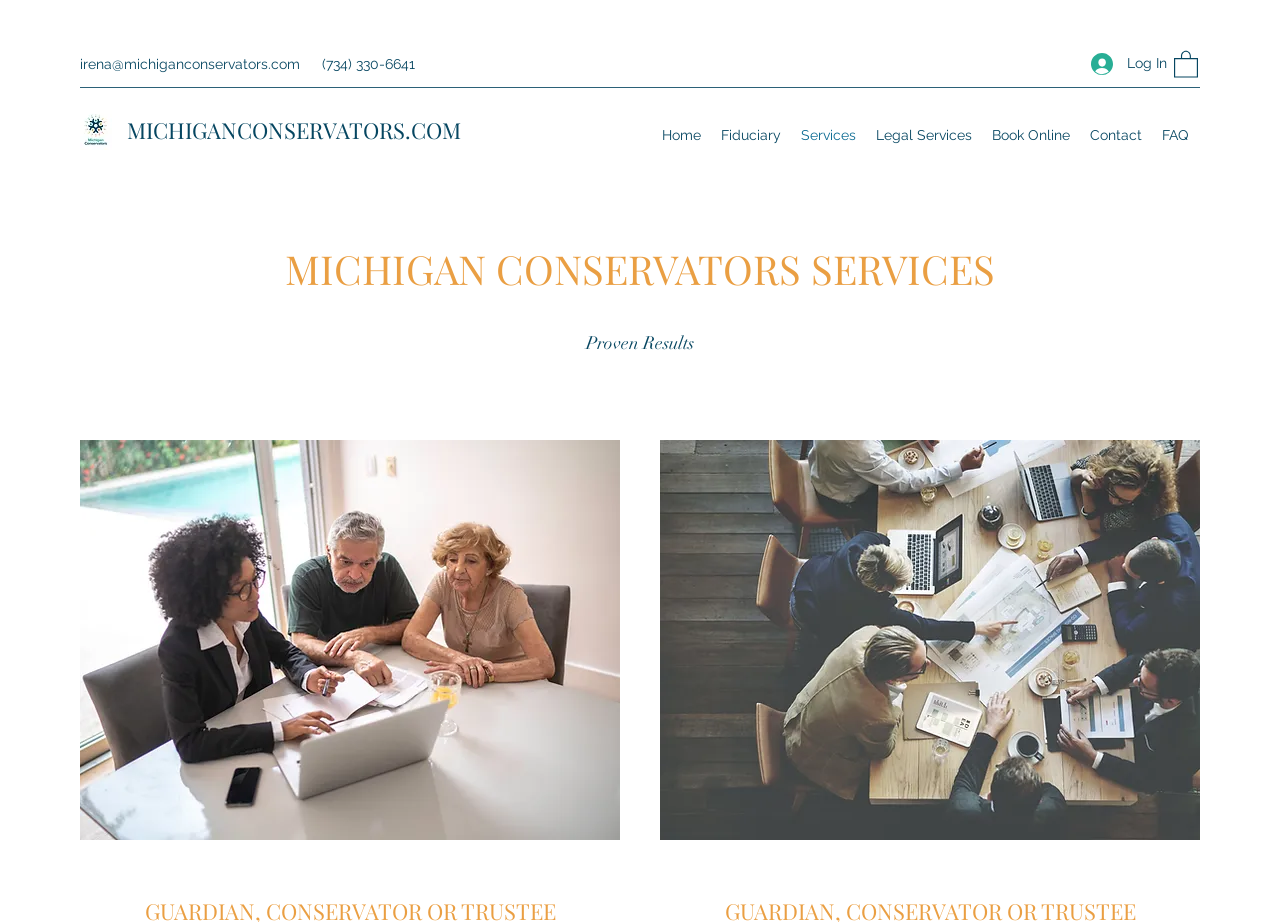How many images are on the webpage?
Please give a detailed and thorough answer to the question, covering all relevant points.

There are five images on the webpage: the logo image, two images of people in meetings, and two social media icons. These images are identified by their bounding box coordinates and OCR text.